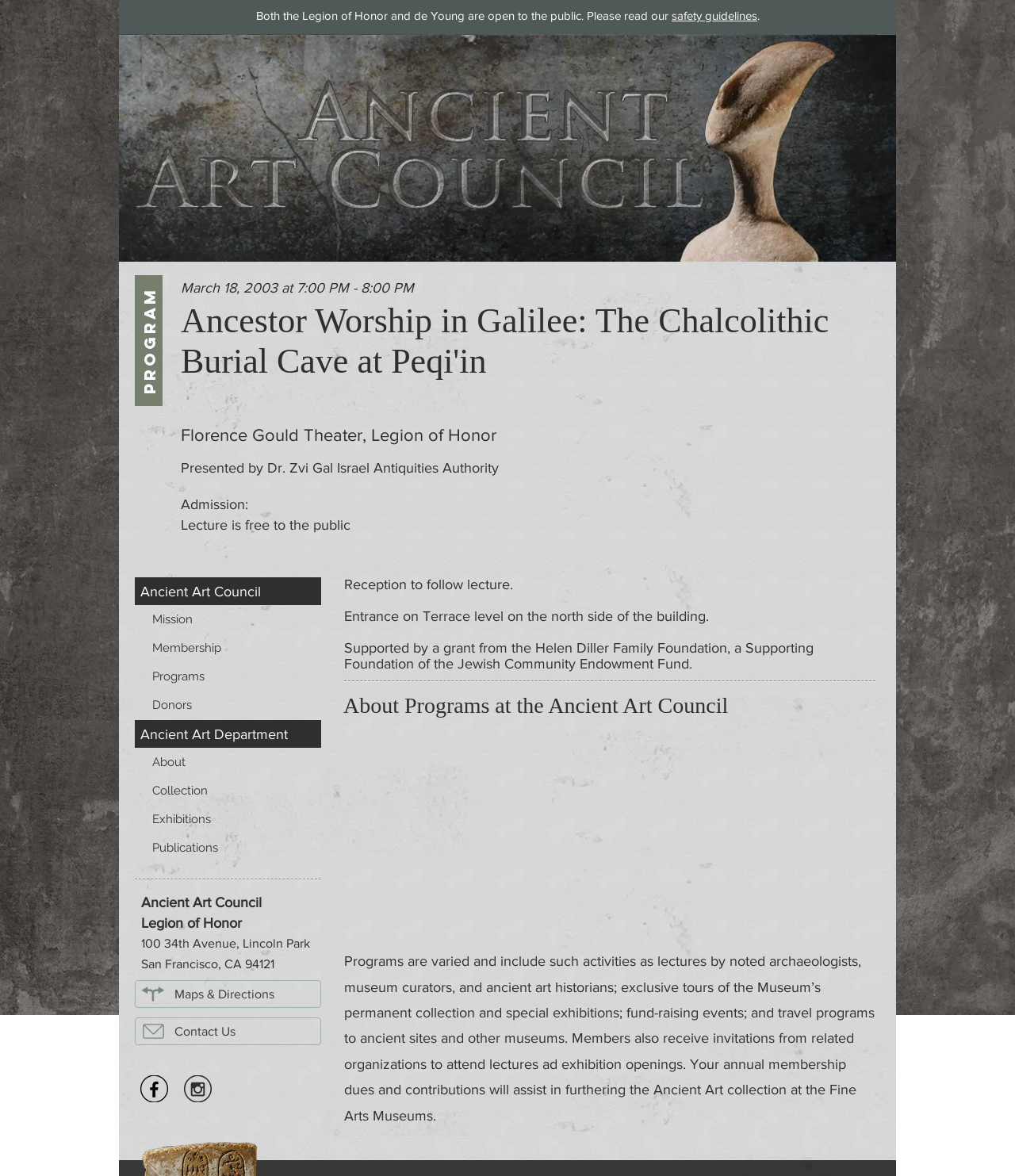Please identify the bounding box coordinates of the clickable region that I should interact with to perform the following instruction: "Read the safety guidelines". The coordinates should be expressed as four float numbers between 0 and 1, i.e., [left, top, right, bottom].

[0.662, 0.007, 0.746, 0.019]